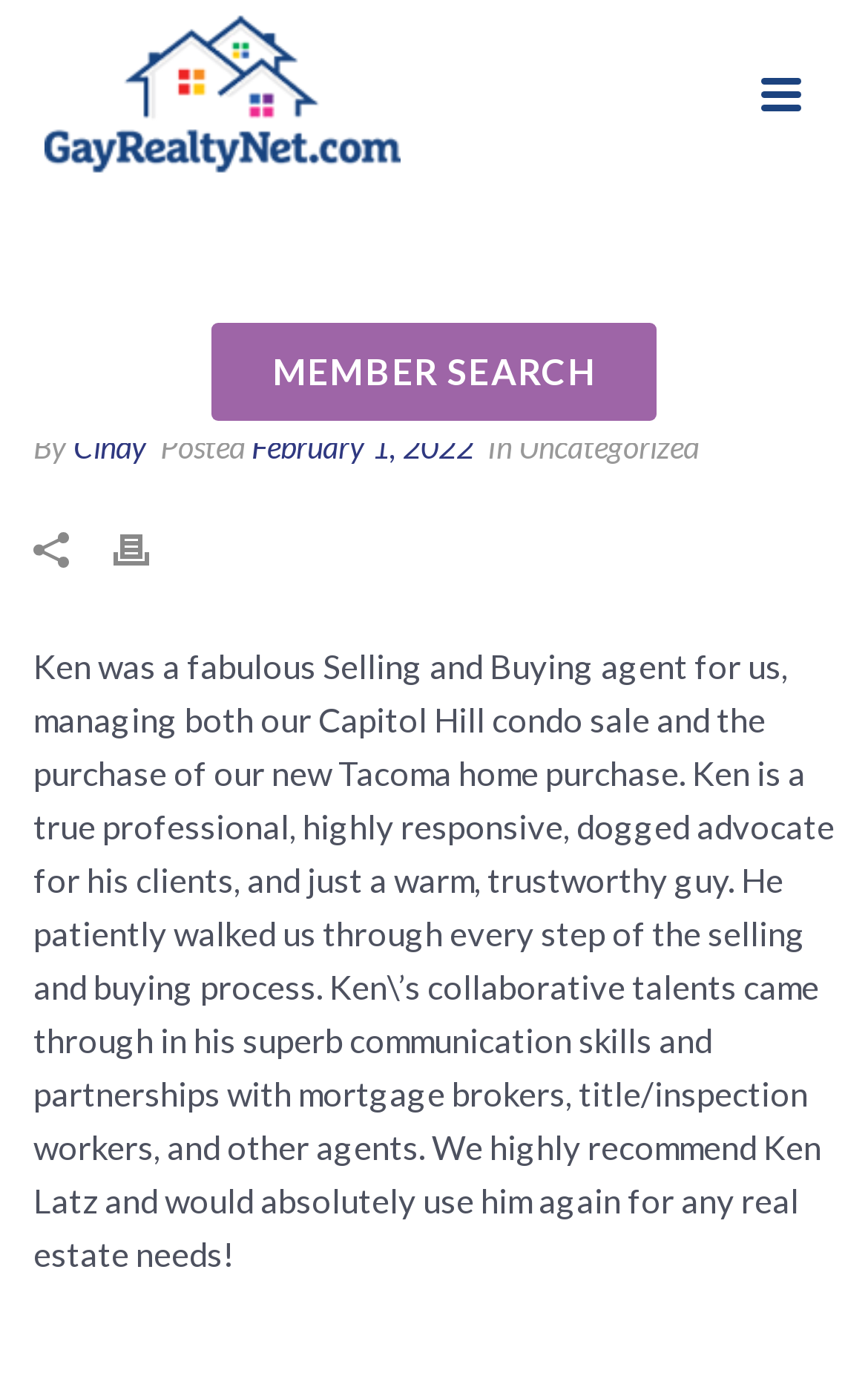Mark the bounding box of the element that matches the following description: "February 1, 2022".

[0.29, 0.306, 0.546, 0.333]